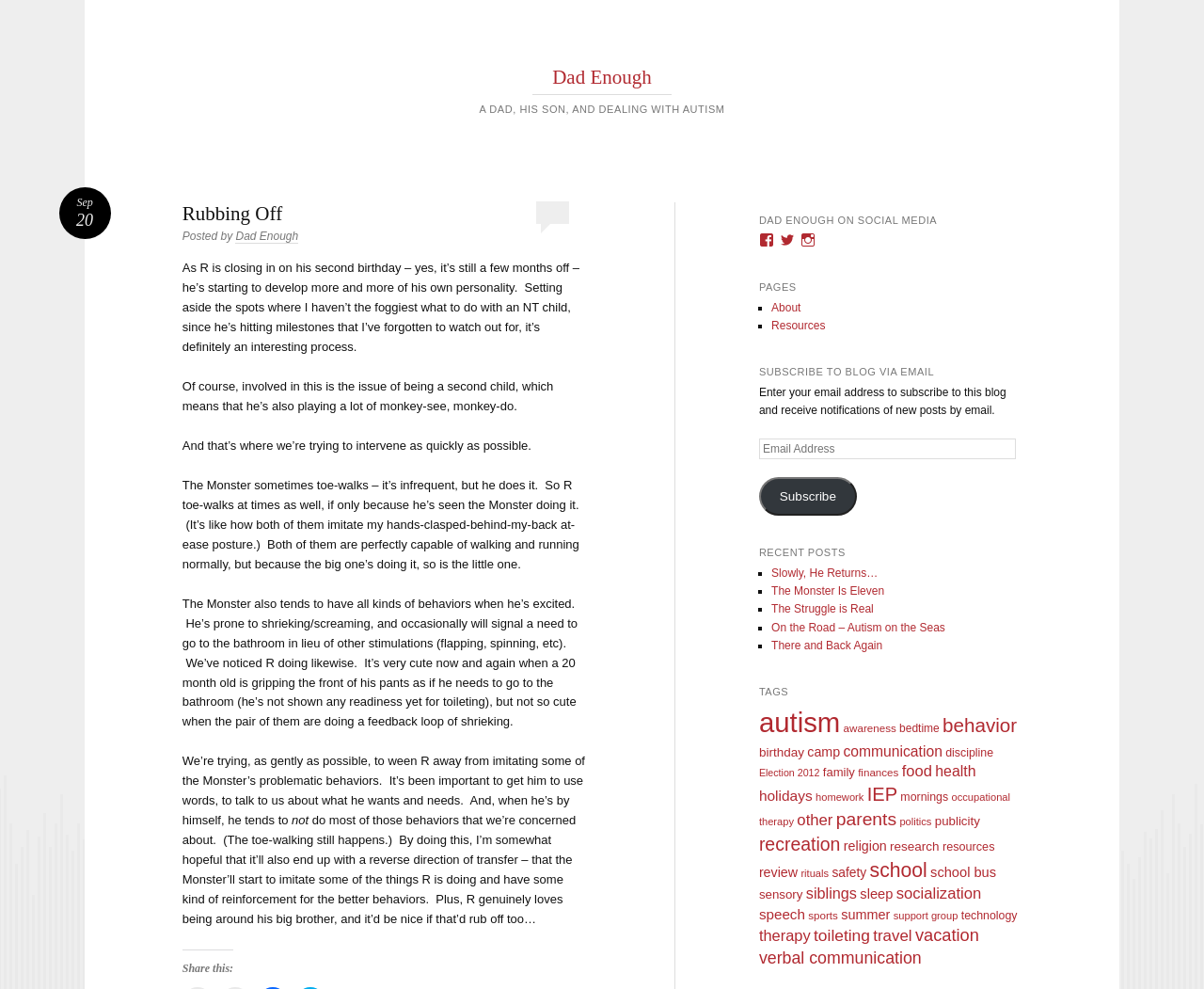Please give the bounding box coordinates of the area that should be clicked to fulfill the following instruction: "Click on the 'About' page". The coordinates should be in the format of four float numbers from 0 to 1, i.e., [left, top, right, bottom].

[0.641, 0.304, 0.665, 0.318]